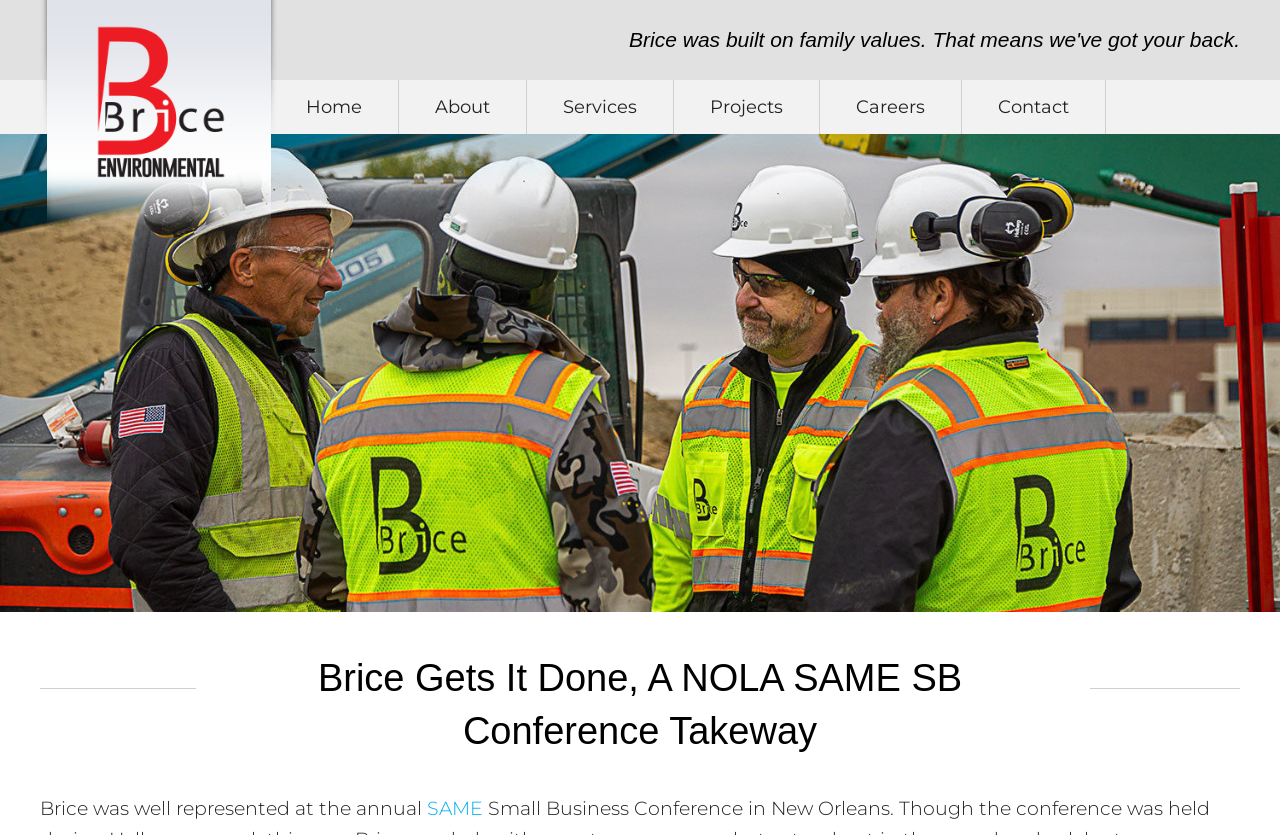Create an in-depth description of the webpage, covering main sections.

The webpage appears to be a company website, specifically for Brice, which provides environmental, construction, munitions, and logistics services in Alaska and nationwide. 

At the top left corner, there are three "Skip to" links, allowing users to navigate to primary navigation, main content, or footer. 

Below these links, there is a prominent link to the company's services, taking up a significant portion of the top section. 

To the right of this link, a brief description of the company's expertise in logistically complex projects is provided. 

Further down, a short phrase "Brice was built on family values" is displayed. 

The main navigation menu is located at the top center, featuring links to Home, About, Services, Projects, Careers, and Contact. 

At the bottom of the page, there is a section dedicated to a specific event, the NOLA SAME SB Conference. This section includes a heading with the event's name, a brief description of Brice's representation at the event, and a link to SAME.